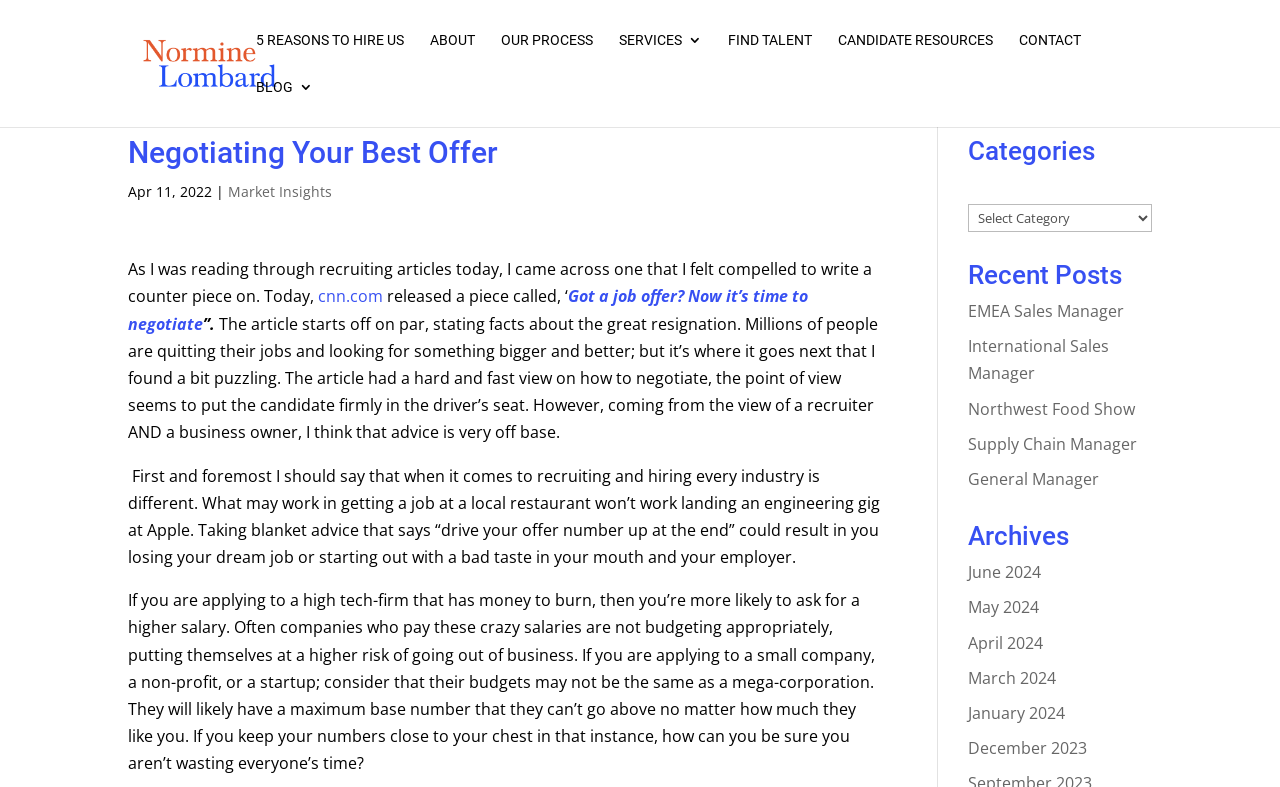What is the topic of the article?
Look at the image and provide a detailed response to the question.

The article appears to be discussing the topic of negotiating job offers, as evidenced by the title 'Negotiating Your Best Offer' and the text discussing strategies for negotiating salaries.